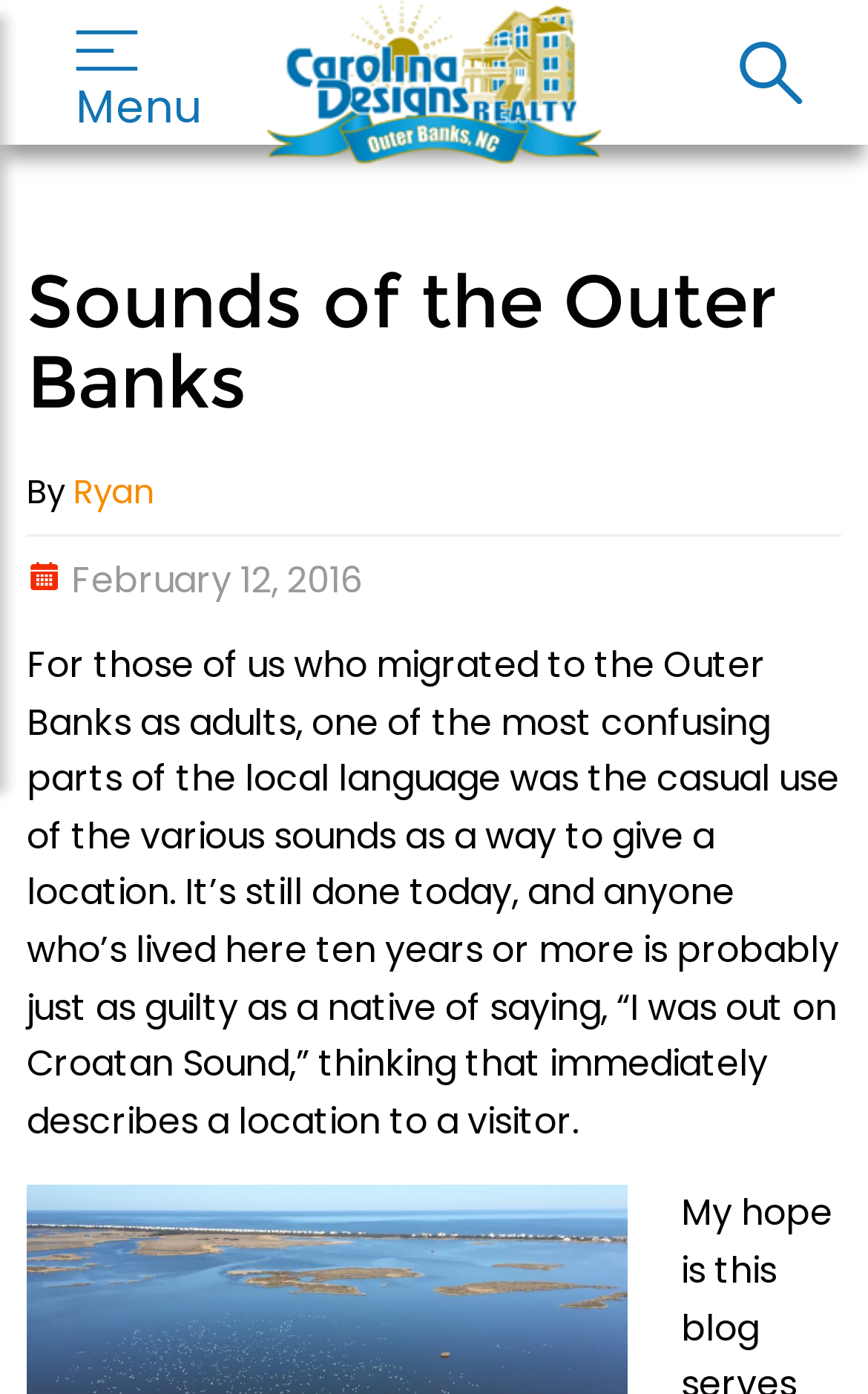What is the purpose of mentioning the sounds in the article?
Using the picture, provide a one-word or short phrase answer.

To describe a location